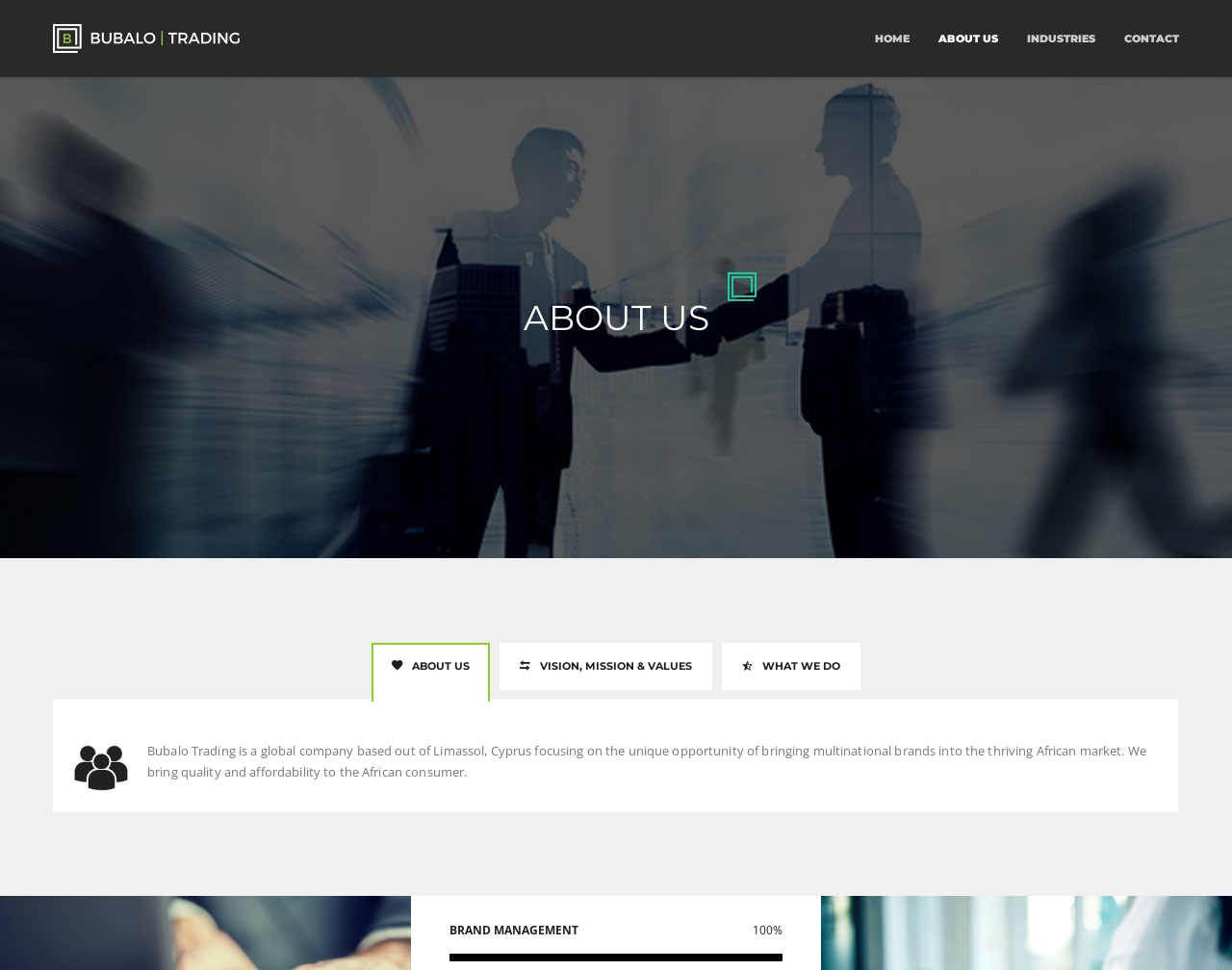Identify the bounding box coordinates for the UI element that matches this description: "name="EMAIL" placeholder="email address"".

None